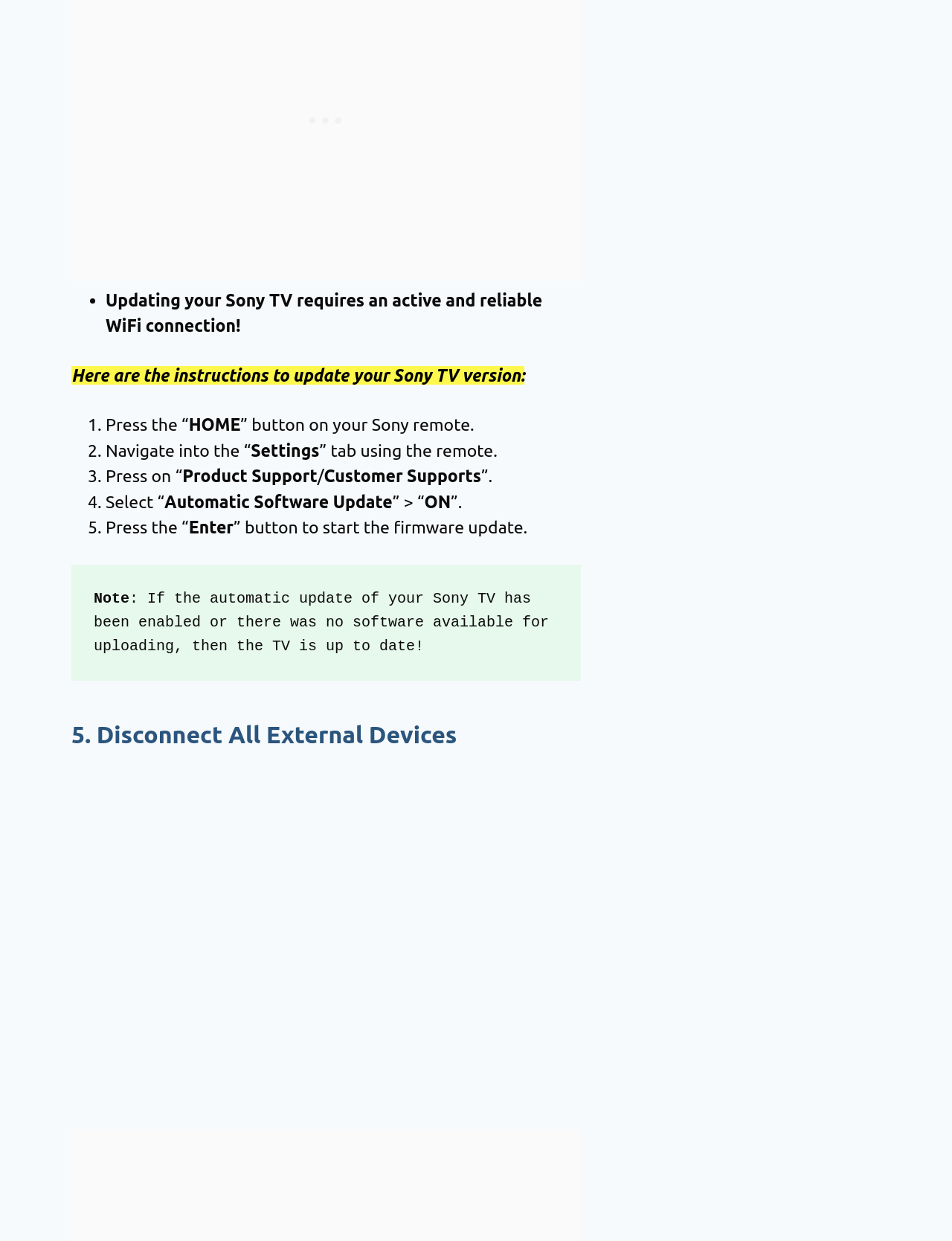Pinpoint the bounding box coordinates of the area that must be clicked to complete this instruction: "Press the HOME button on your Sony remote".

[0.198, 0.335, 0.253, 0.35]